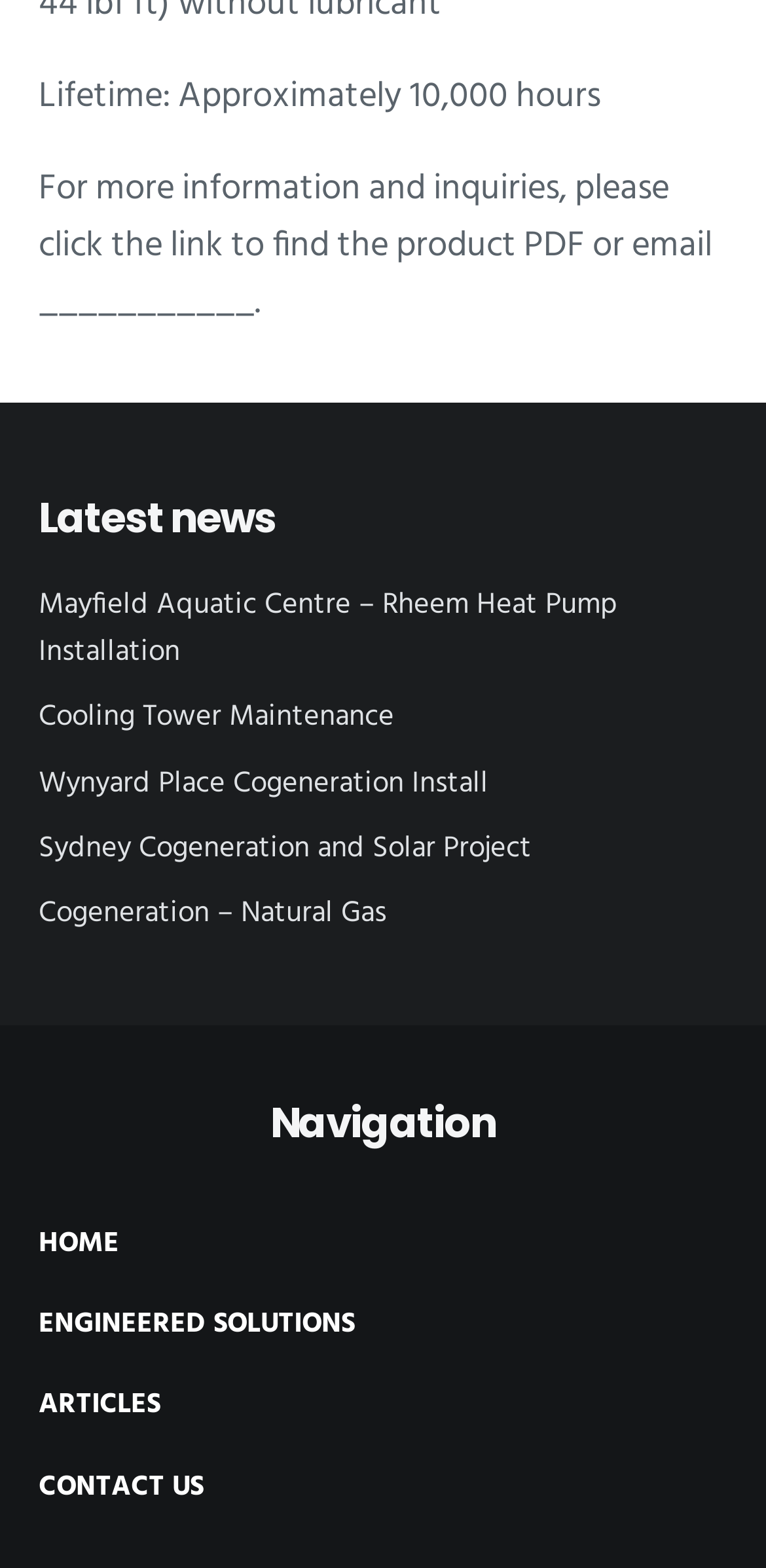What type of content is available in the 'ARTICLES' section? From the image, respond with a single word or brief phrase.

Articles